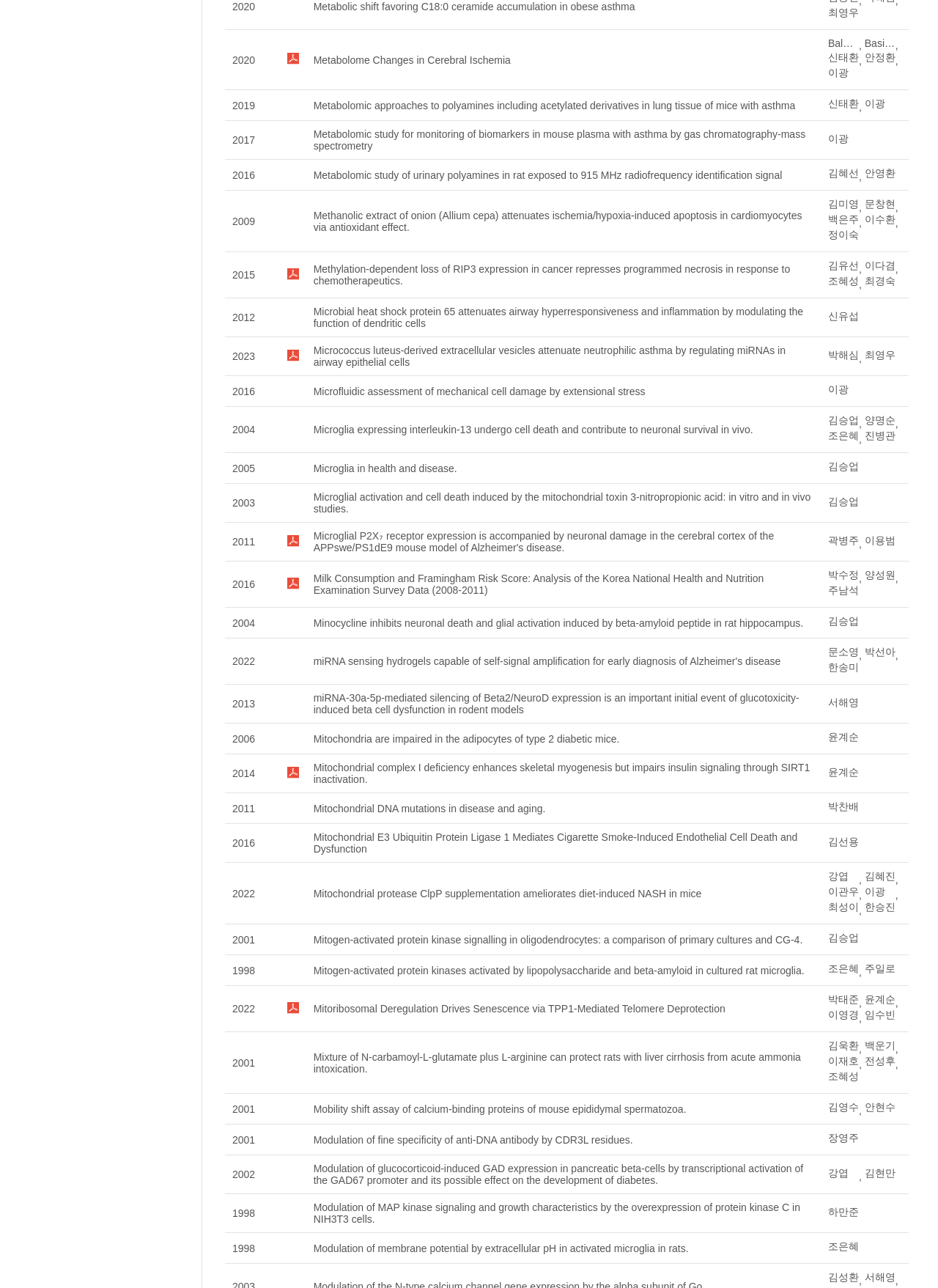Please find the bounding box coordinates of the element that you should click to achieve the following instruction: "Click the link 'Methanolic extract of onion (Allium cepa) attenuates ischemia/hypoxia-induced apoptosis in cardiomyocytes via antioxidant effect.'". The coordinates should be presented as four float numbers between 0 and 1: [left, top, right, bottom].

[0.334, 0.162, 0.855, 0.181]